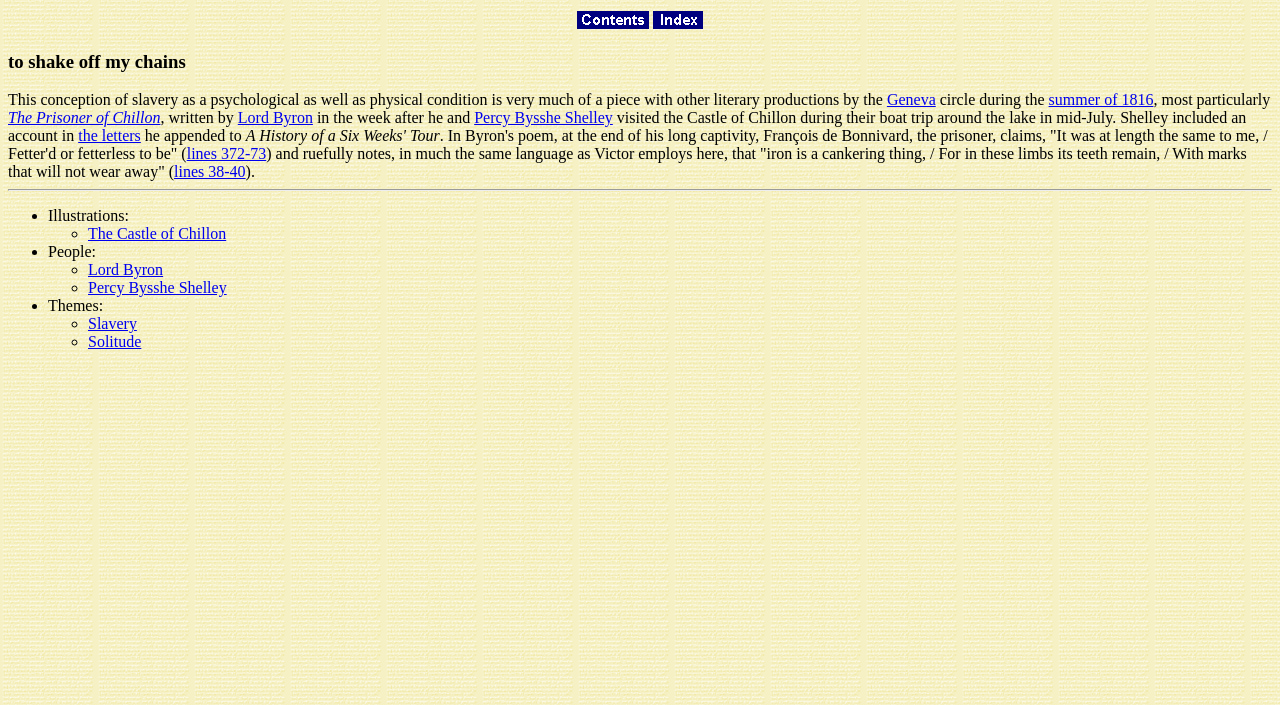Find the bounding box coordinates of the element to click in order to complete this instruction: "Get help". The bounding box coordinates must be four float numbers between 0 and 1, denoted as [left, top, right, bottom].

None